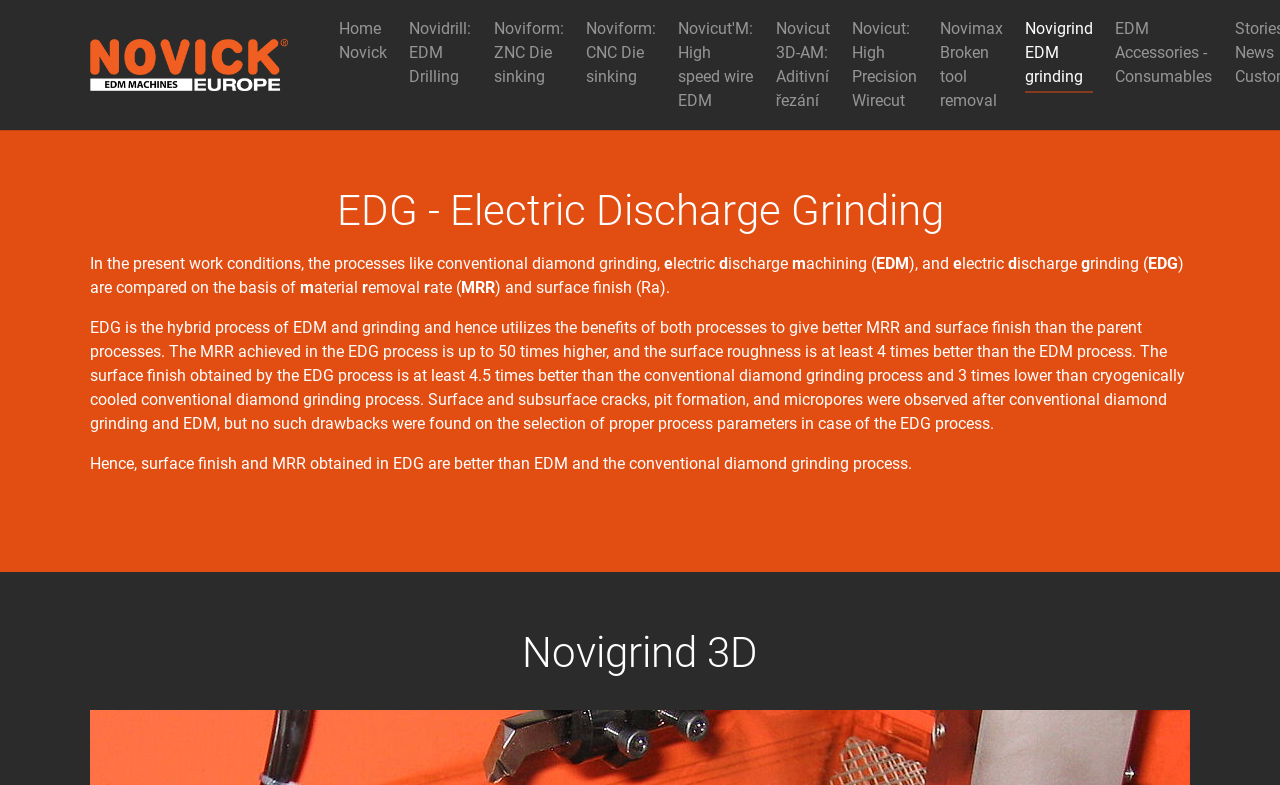Identify the coordinates of the bounding box for the element that must be clicked to accomplish the instruction: "Go to Home Novick".

[0.256, 0.011, 0.311, 0.093]